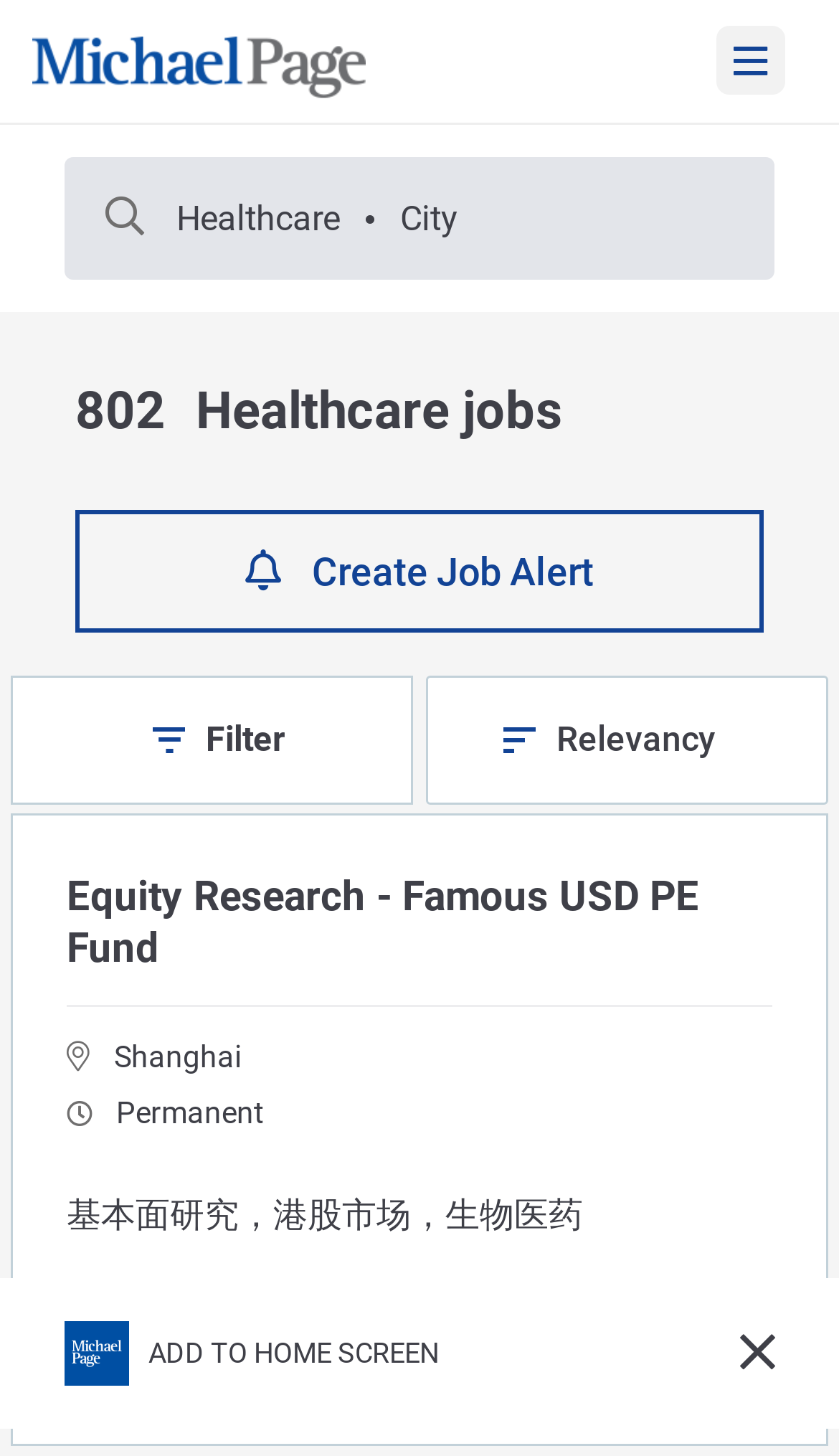Extract the bounding box coordinates of the UI element described by: "Create Job Alert". The coordinates should include four float numbers ranging from 0 to 1, e.g., [left, top, right, bottom].

[0.09, 0.35, 0.91, 0.434]